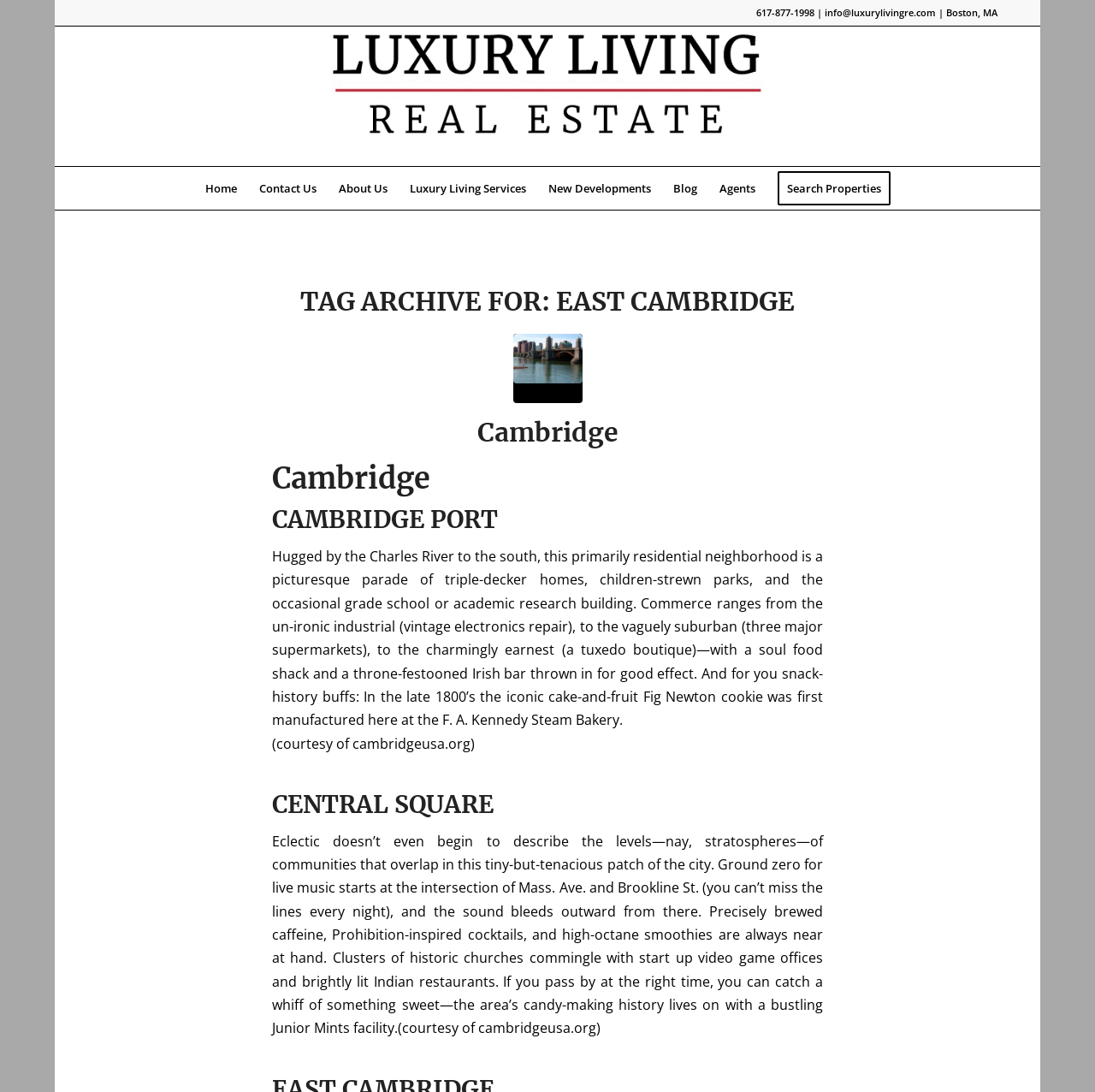Please locate the bounding box coordinates of the element that needs to be clicked to achieve the following instruction: "Contact 'Luxury Living RE' via email". The coordinates should be four float numbers between 0 and 1, i.e., [left, top, right, bottom].

[0.691, 0.005, 0.911, 0.017]